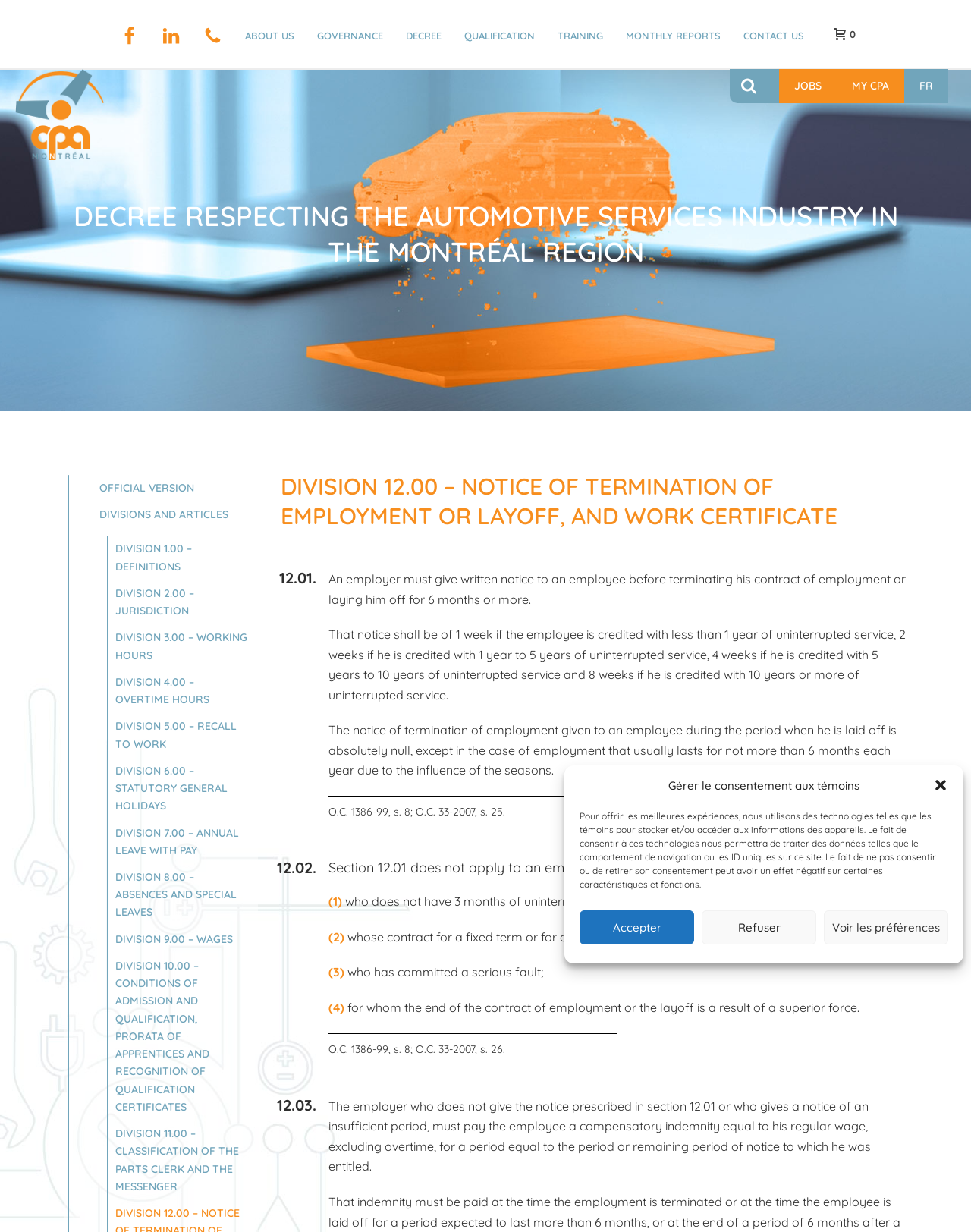Provide a brief response to the question below using a single word or phrase: 
What is the section that does not apply to an employee who does not have 3 months of uninterrupted service?

Section 12.01